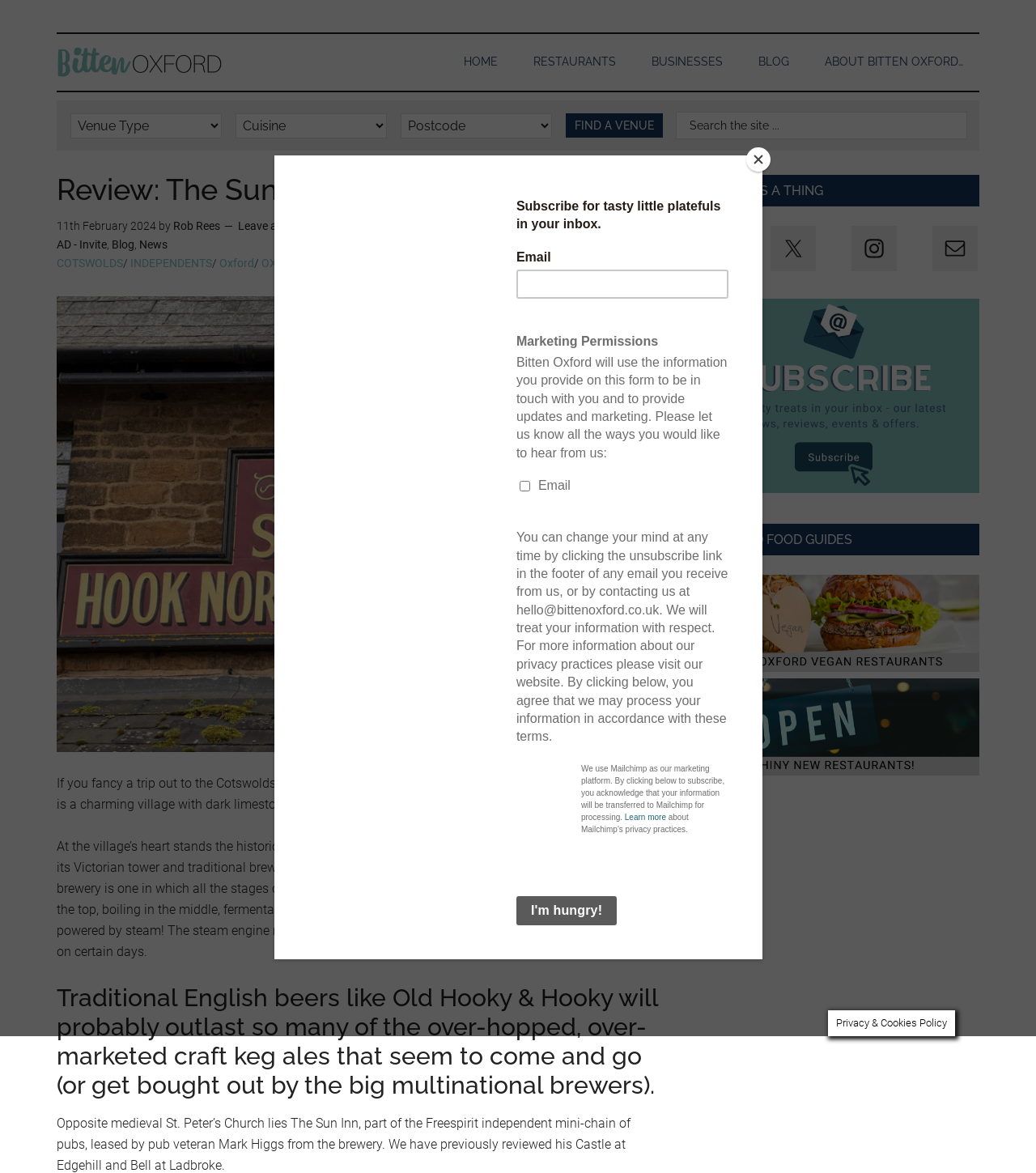Identify the coordinates of the bounding box for the element that must be clicked to accomplish the instruction: "Search the site".

[0.652, 0.095, 0.934, 0.119]